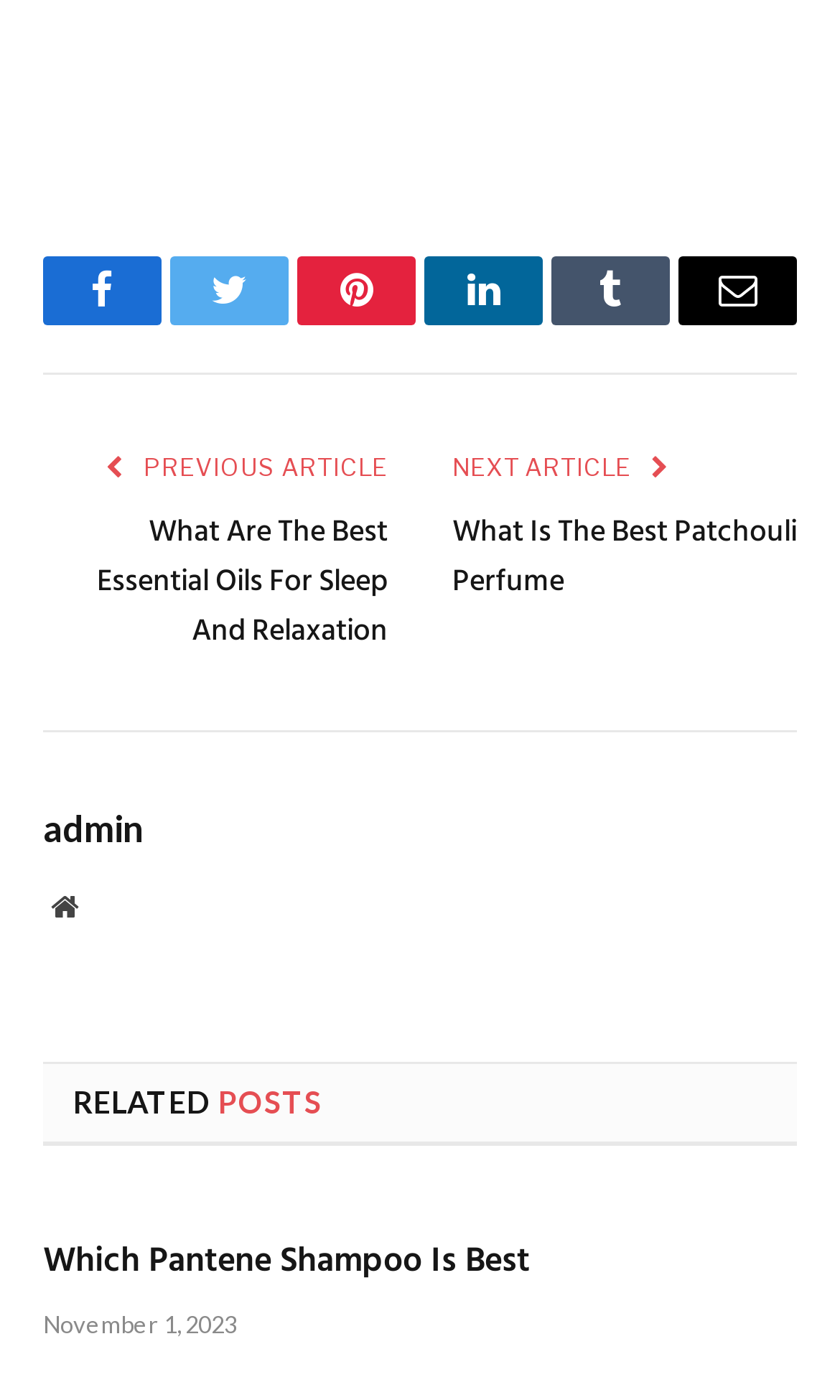Please identify the bounding box coordinates for the region that you need to click to follow this instruction: "Read previous article".

[0.165, 0.323, 0.462, 0.344]